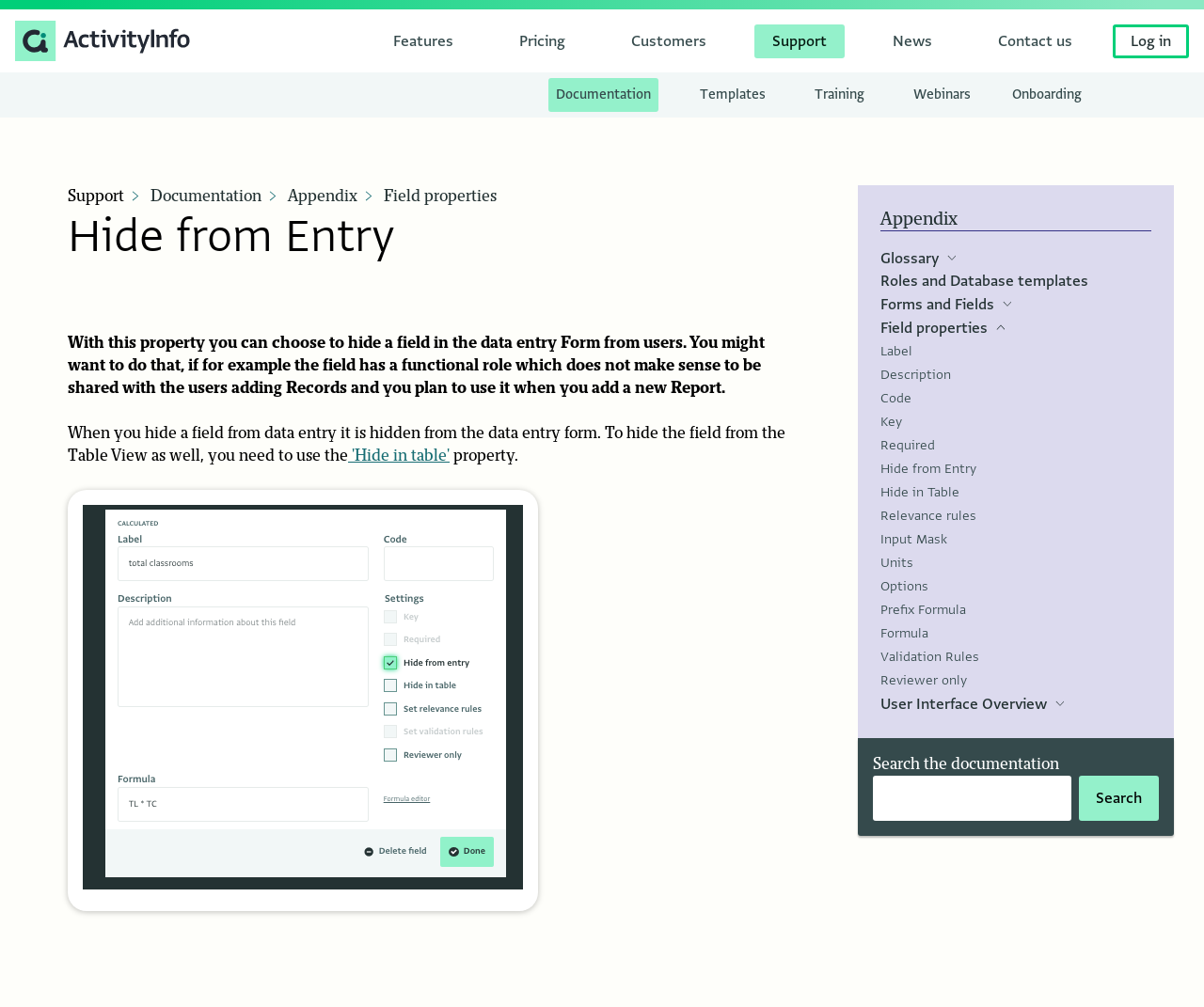What is the 'Field properties' section?
Please provide a detailed and comprehensive answer to the question.

The 'Field properties' section is a part of the webpage that lists various properties of a field, including 'Label', 'Description', 'Code', 'Key', 'Required', 'Hide from Entry', 'Hide in Table', 'Relevance rules', 'Input Mask', 'Units', 'Options', 'Prefix Formula', 'Formula', 'Validation Rules', and 'Reviewer only'.